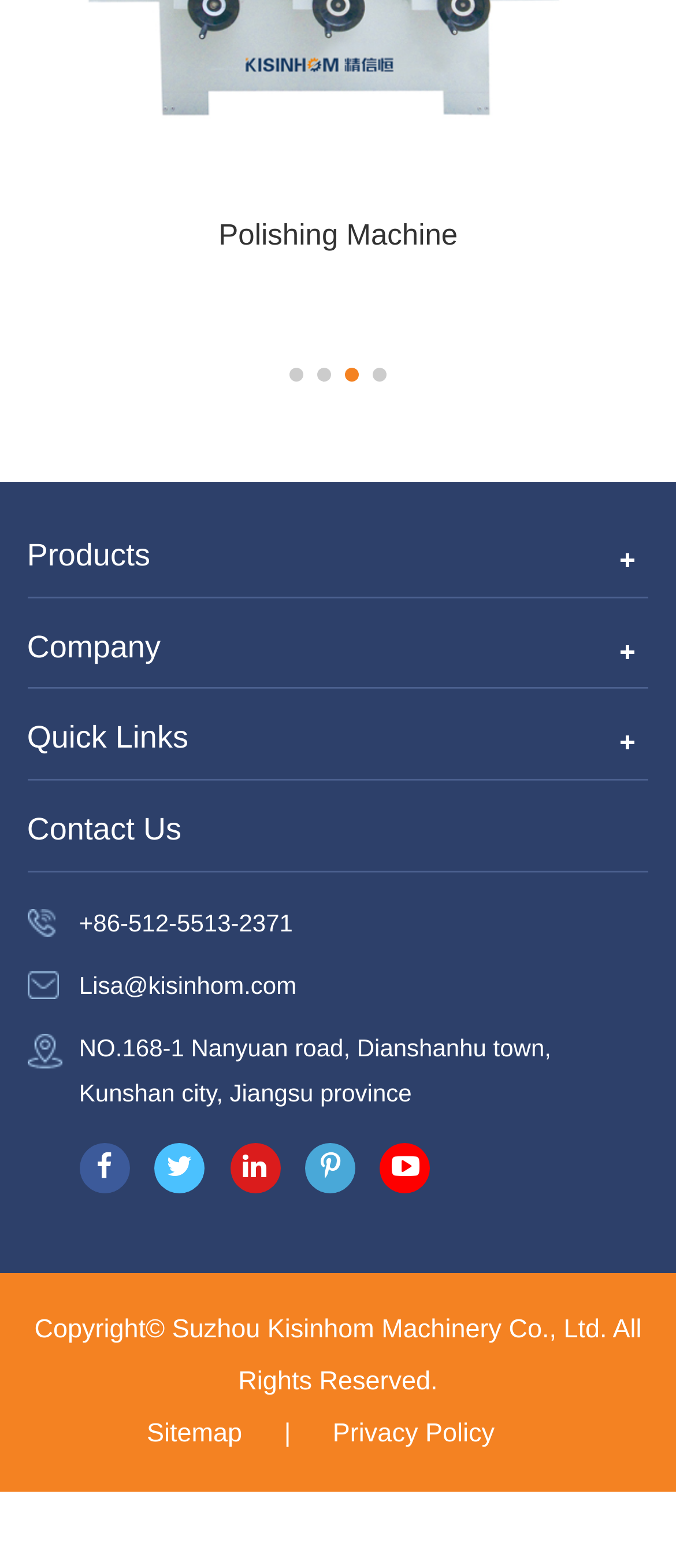Using the information in the image, give a comprehensive answer to the question: 
What is the company name?

I found the company name by looking at the footer section of the webpage, where it is mentioned as 'Copyright© Suzhou Kisinhom Machinery Co., Ltd. All Rights Reserved.'